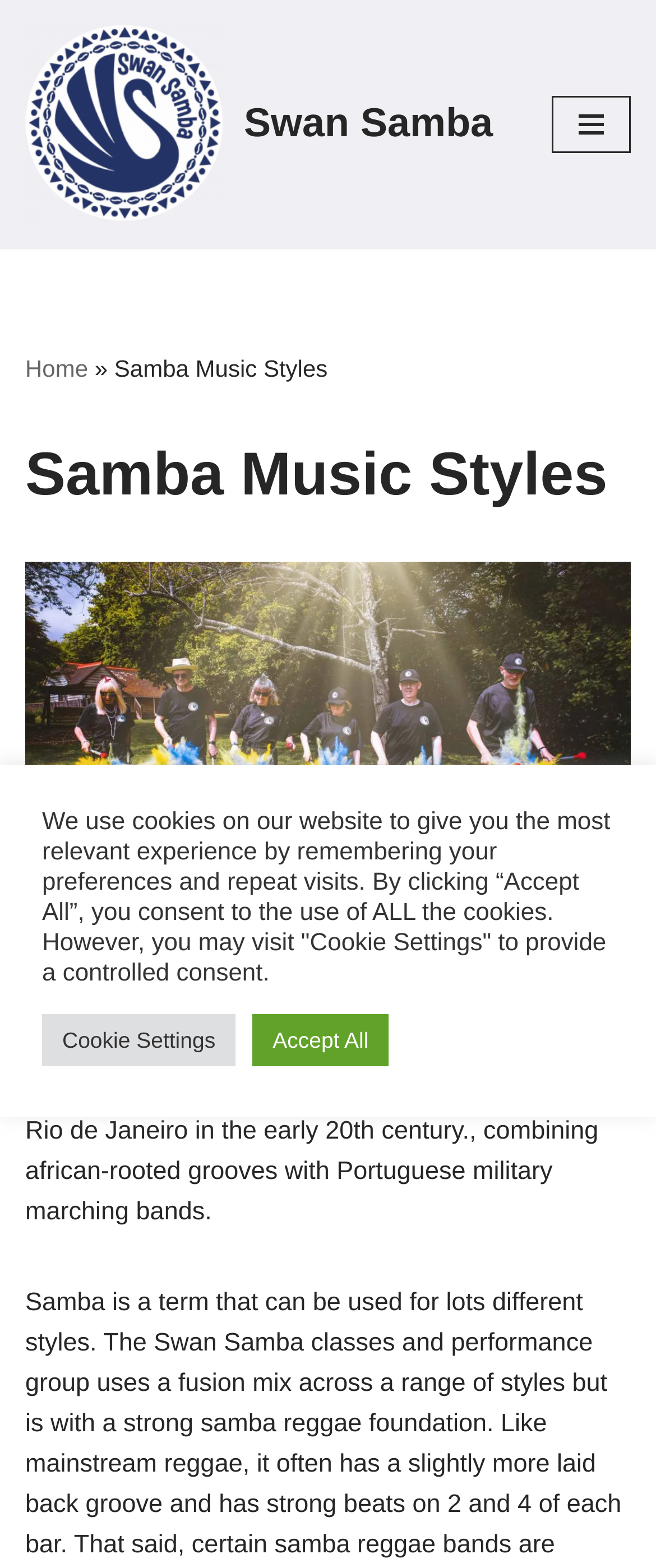Given the content of the image, can you provide a detailed answer to the question?
What is the name of the band?

The name of the band can be found in the link 'Swan Samba Samba Band based in Hampshire' which is located at the top of the webpage, indicating that the webpage is about this band.